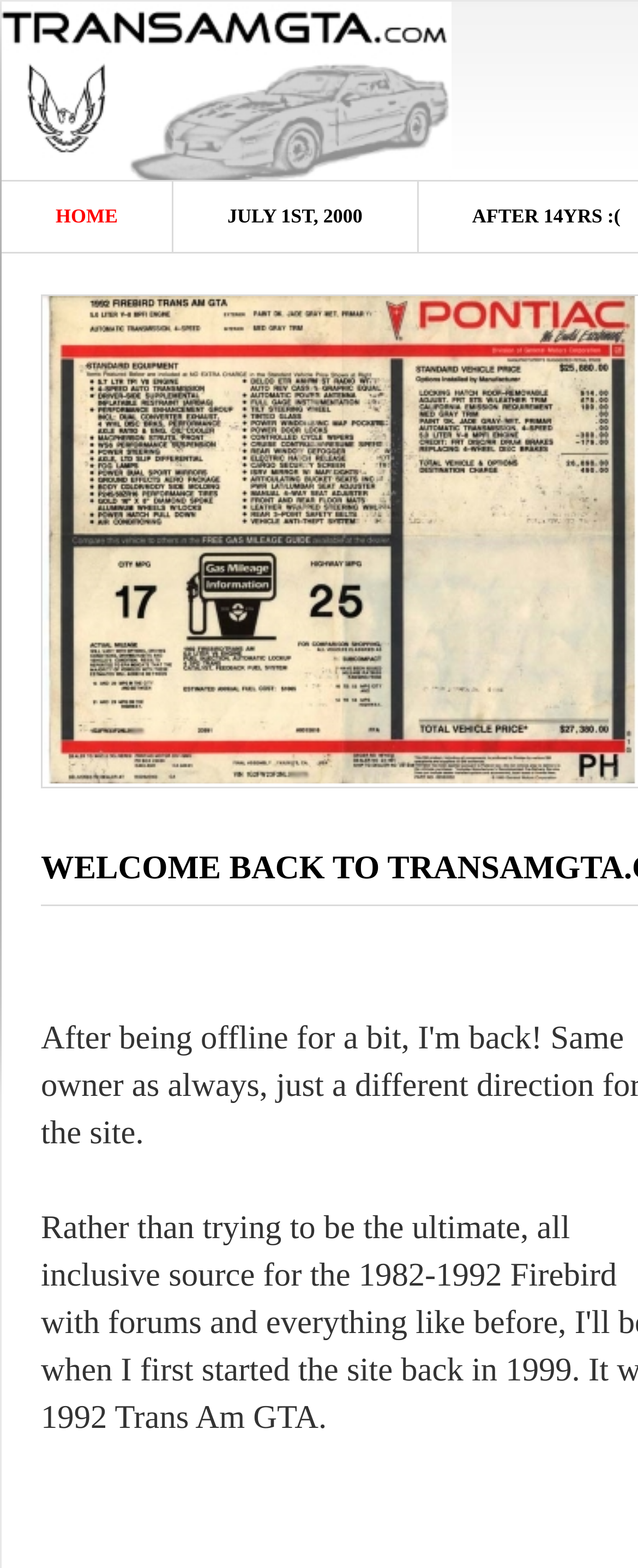Find the bounding box coordinates for the UI element whose description is: "July 1st, 2000". The coordinates should be four float numbers between 0 and 1, in the format [left, top, right, bottom].

[0.272, 0.116, 0.653, 0.161]